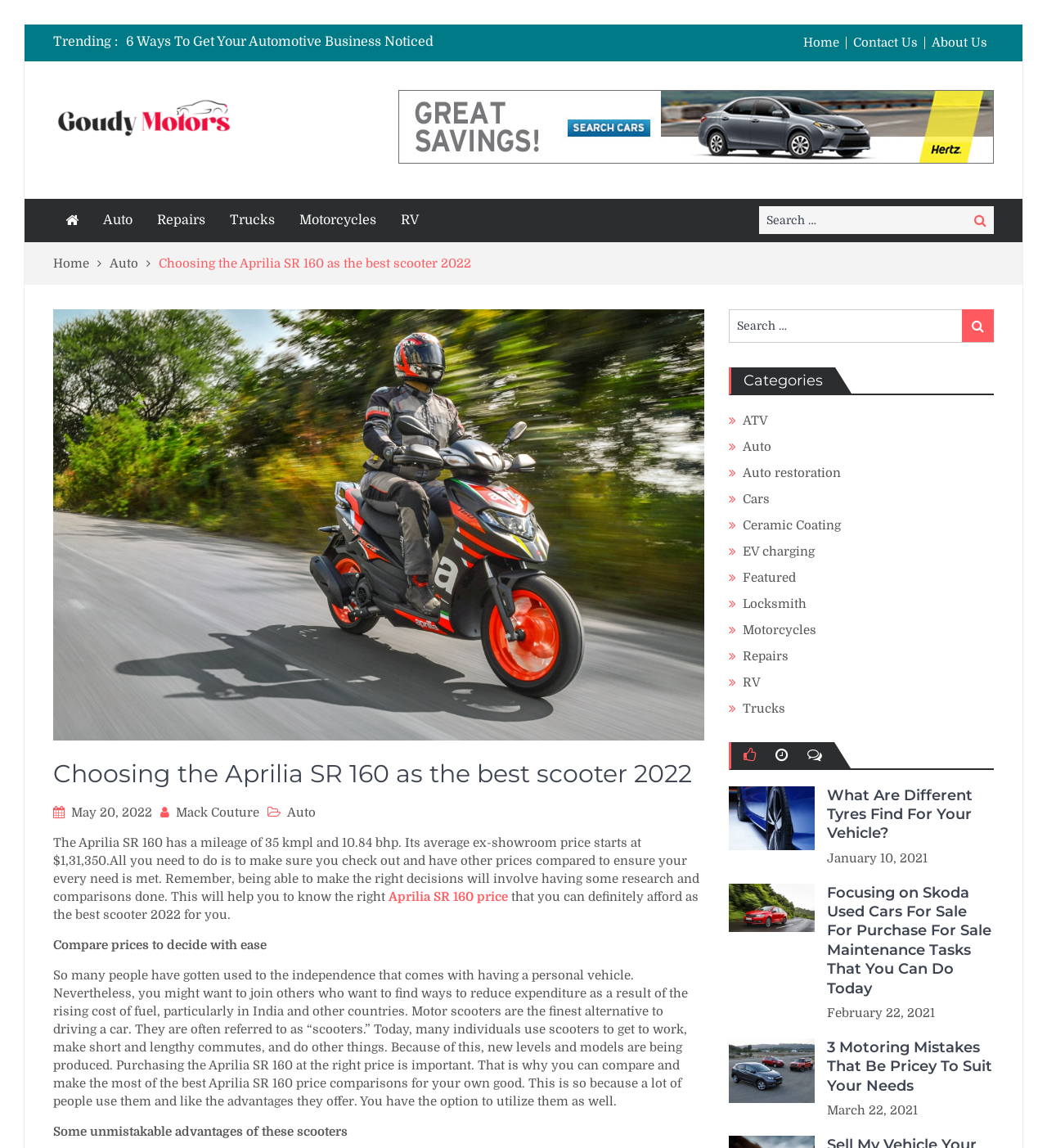Please determine the bounding box coordinates of the section I need to click to accomplish this instruction: "Read about Choosing the Aprilia SR 160 as the best scooter 2022".

[0.051, 0.659, 0.673, 0.689]